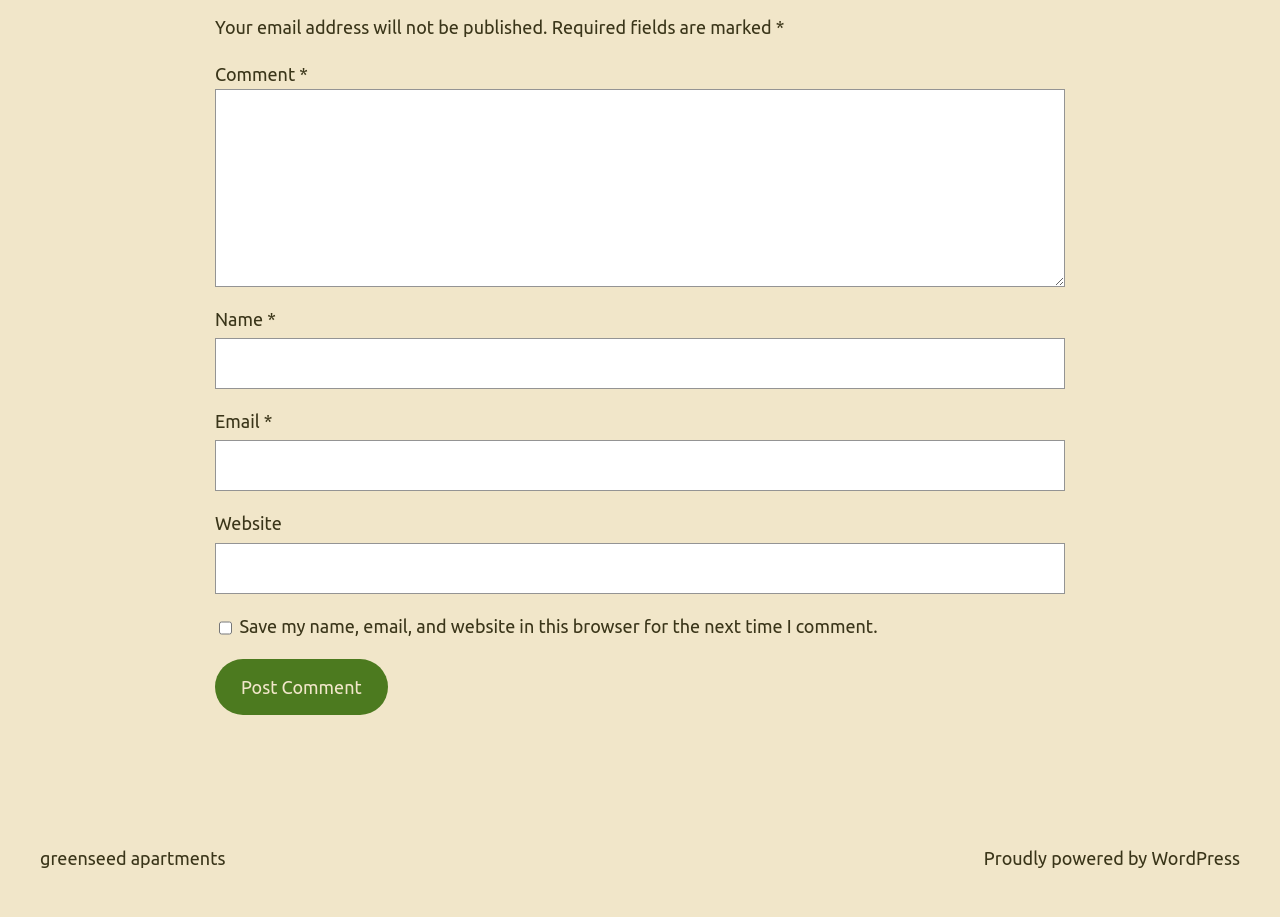What is the label of the first textbox?
Based on the image, answer the question with a single word or brief phrase.

Comment